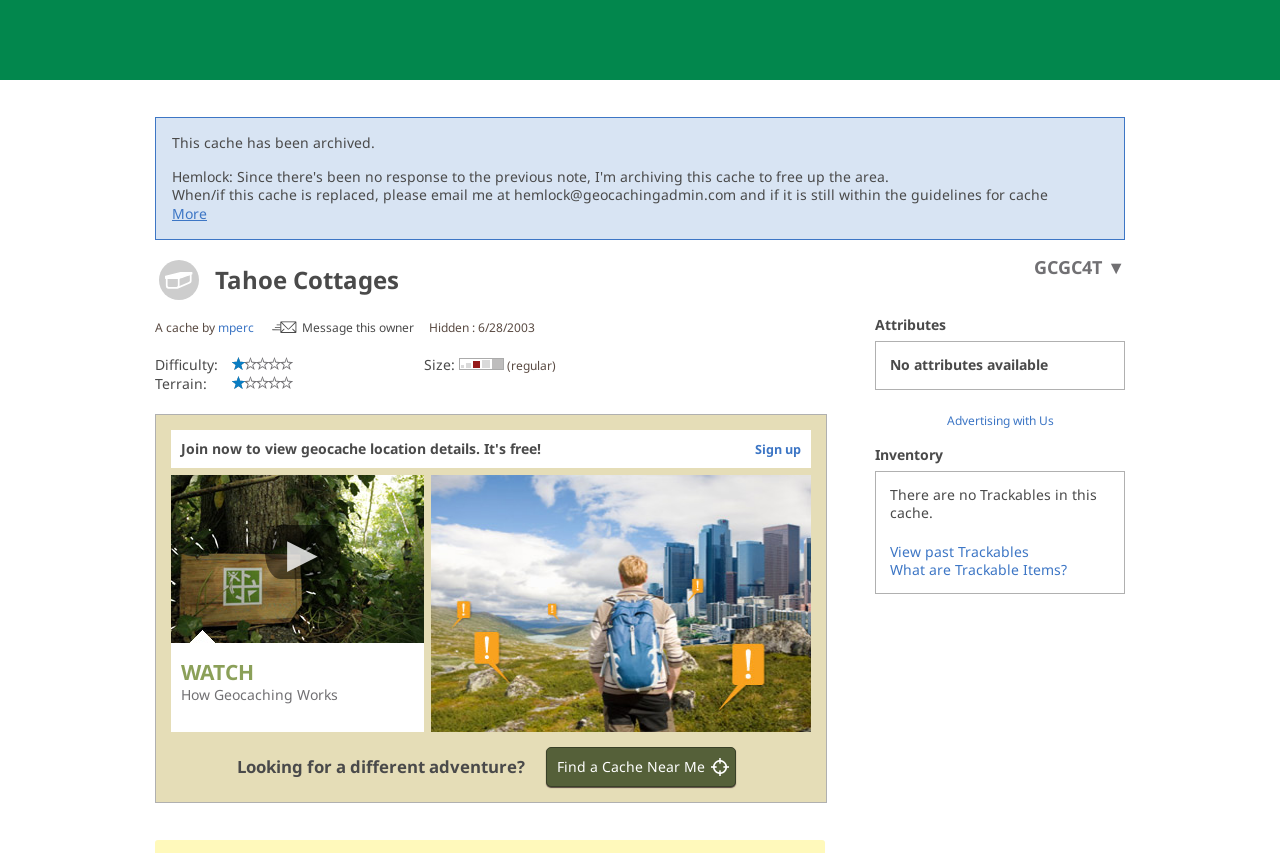Answer the question in one word or a short phrase:
What is the difficulty level of this geocache?

1 out of 5